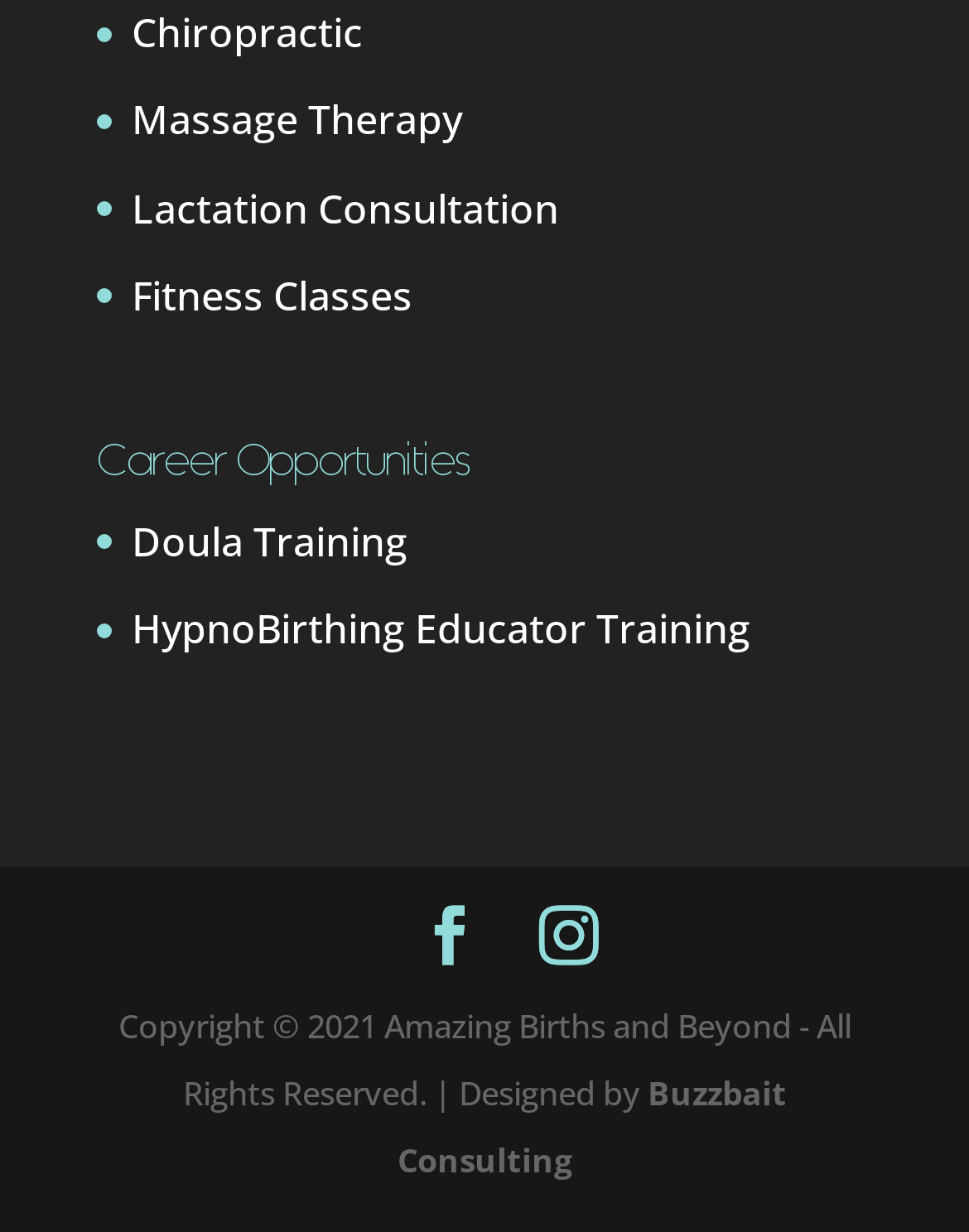Refer to the image and offer a detailed explanation in response to the question: What is the copyright year of the website?

The StaticText element at the bottom of the webpage mentions 'Copyright © 2021', which indicates that the copyright year of the website is 2021.